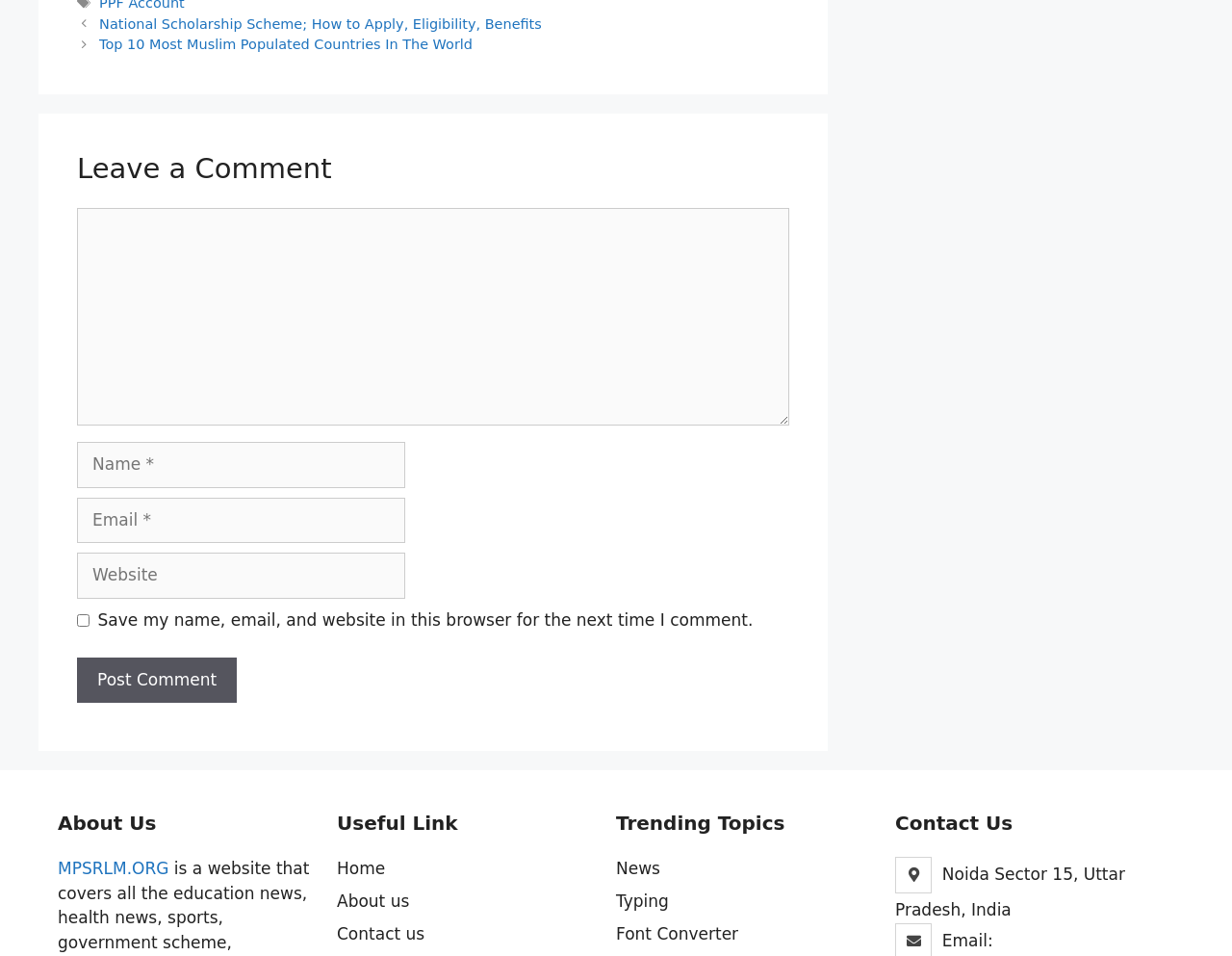Please pinpoint the bounding box coordinates for the region I should click to adhere to this instruction: "View course description".

None